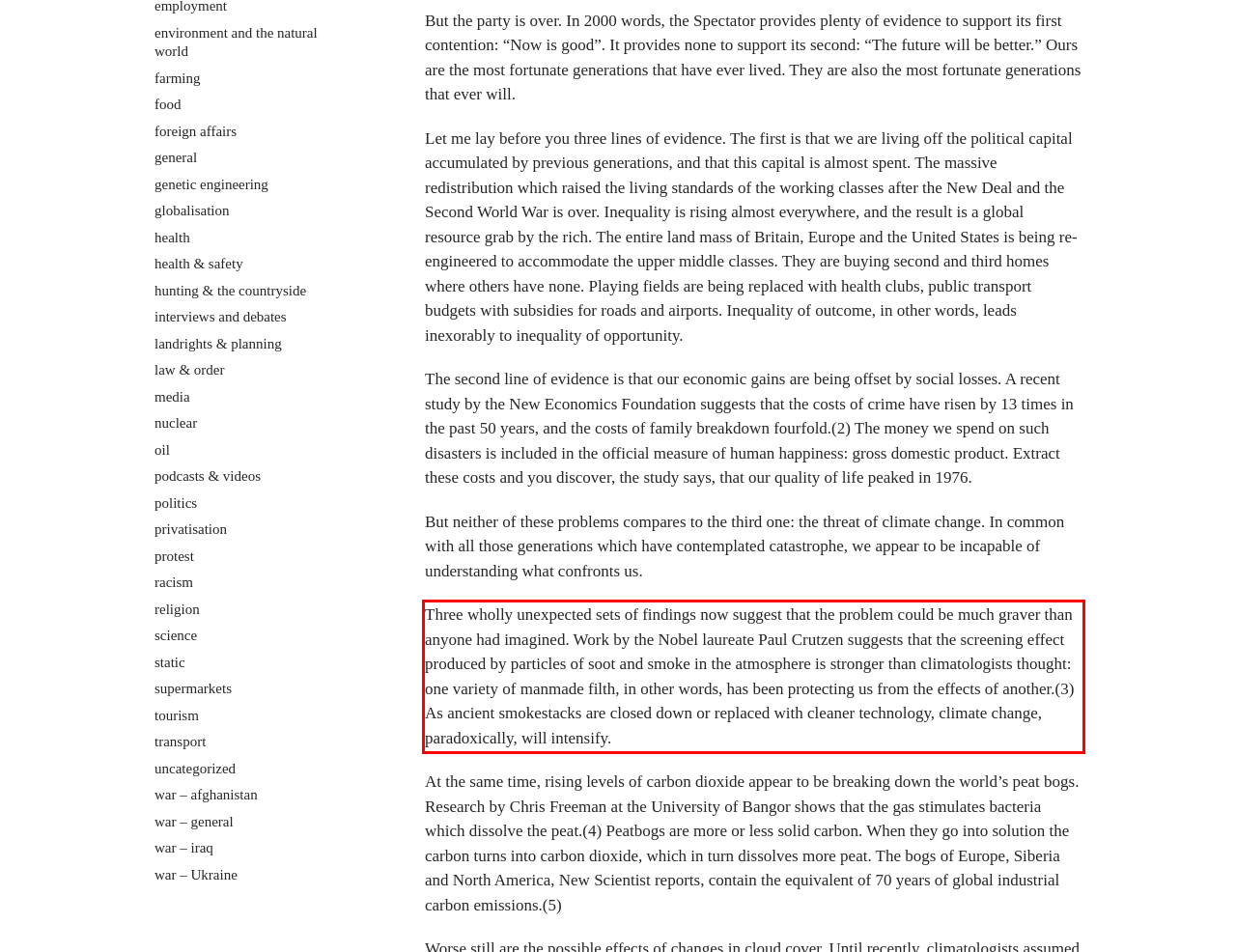View the screenshot of the webpage and identify the UI element surrounded by a red bounding box. Extract the text contained within this red bounding box.

Three wholly unexpected sets of findings now suggest that the problem could be much graver than anyone had imagined. Work by the Nobel laureate Paul Crutzen suggests that the screening effect produced by particles of soot and smoke in the atmosphere is stronger than climatologists thought: one variety of manmade filth, in other words, has been protecting us from the effects of another.(3) As ancient smokestacks are closed down or replaced with cleaner technology, climate change, paradoxically, will intensify.